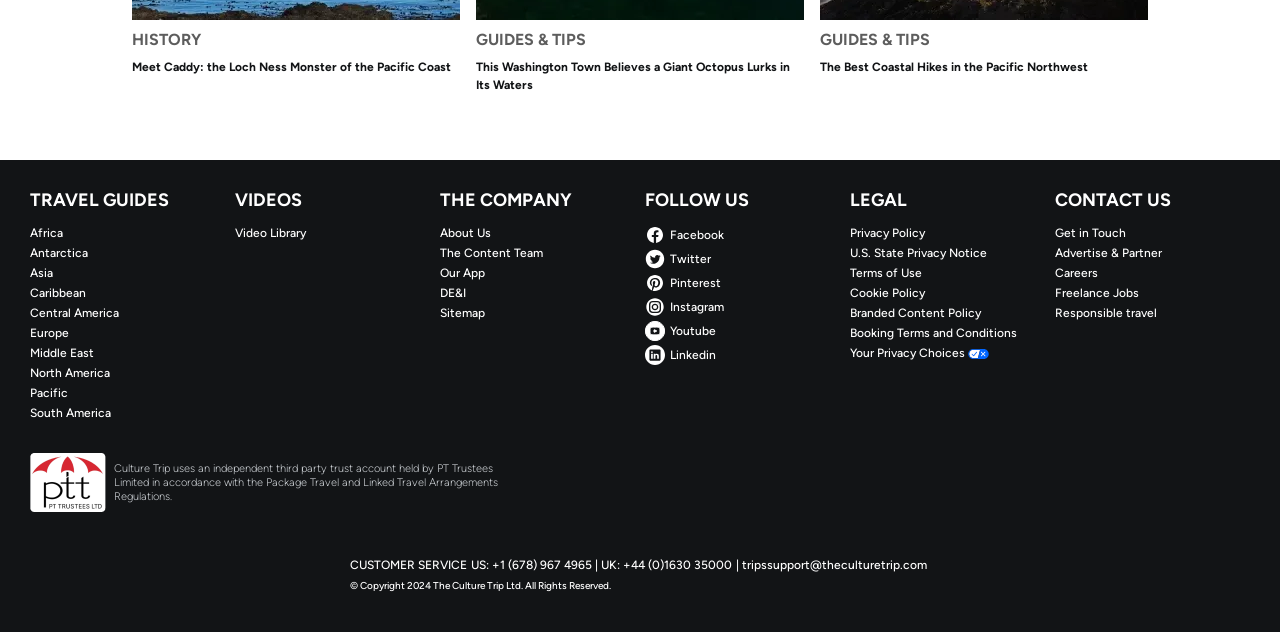Please determine the bounding box coordinates of the element to click in order to execute the following instruction: "Follow on Facebook". The coordinates should be four float numbers between 0 and 1, specified as [left, top, right, bottom].

[0.504, 0.356, 0.656, 0.388]